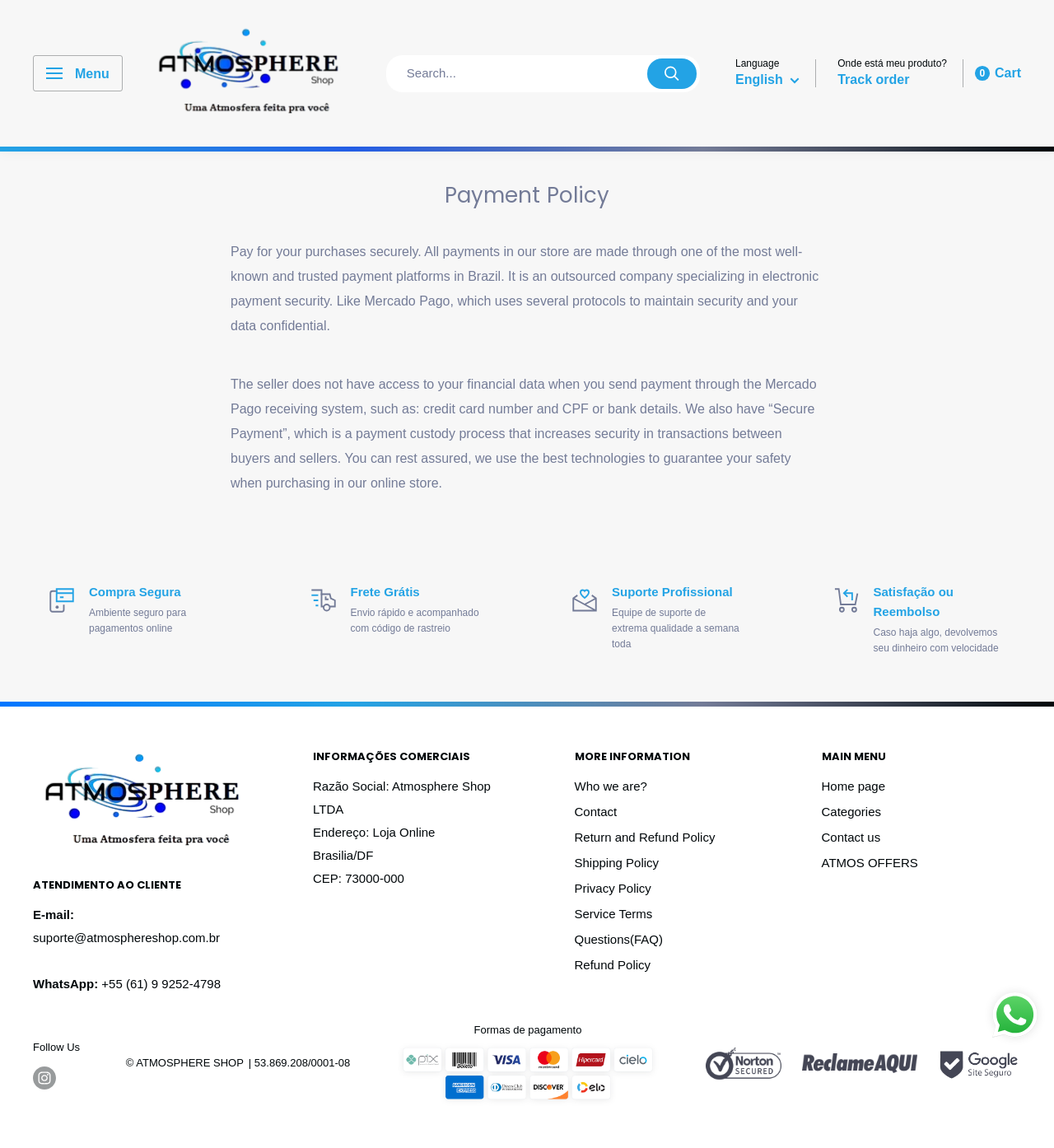Determine the bounding box coordinates for the region that must be clicked to execute the following instruction: "Open menu".

[0.031, 0.048, 0.116, 0.08]